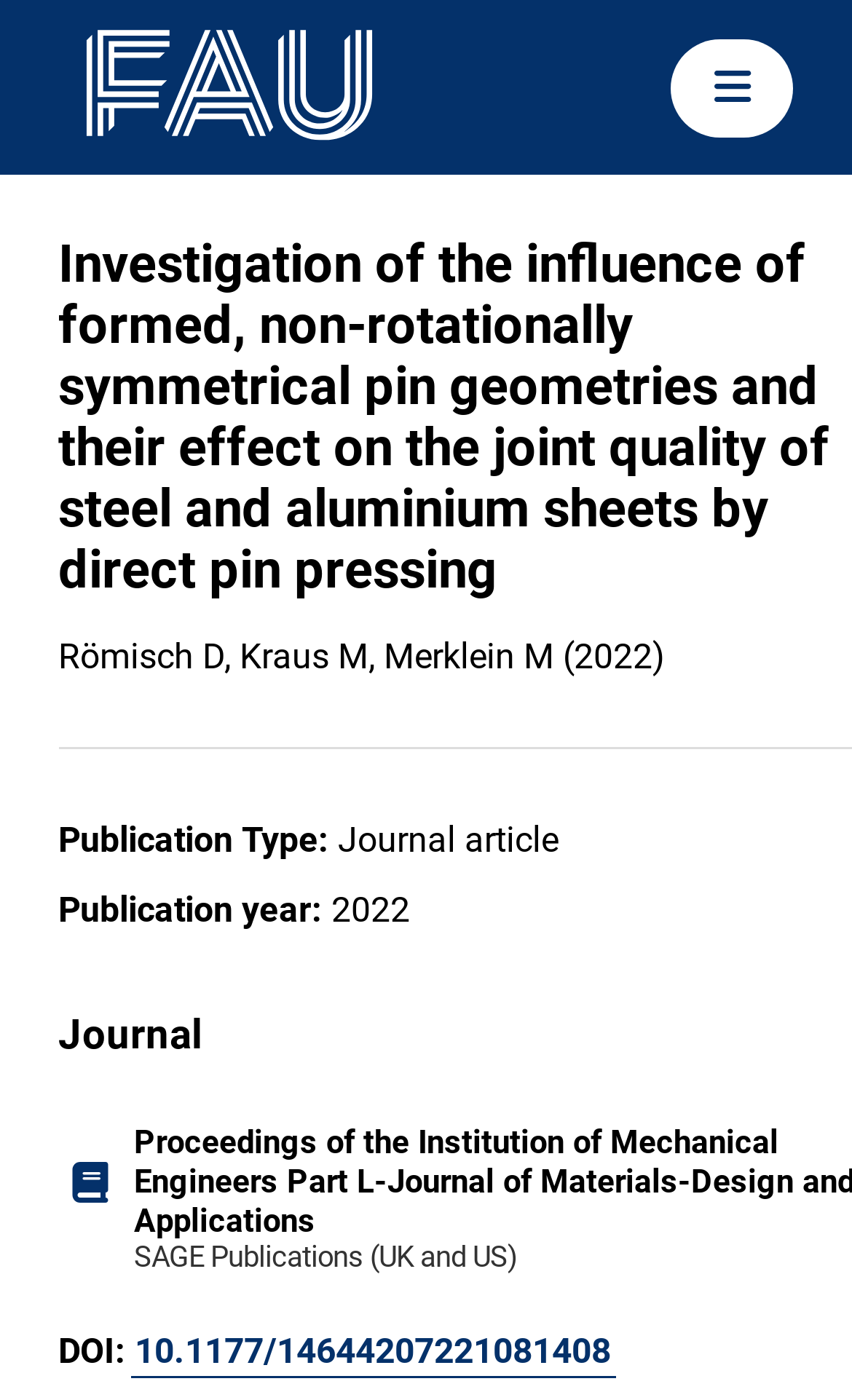Generate a comprehensive description of the contents of the webpage.

The webpage appears to be a publication page, likely from a university or research institution. At the top left, there is a logo of FAU (Friedrich-Alexander-Universität Erlangen-Nürnberg) with a link to the university's homepage. Below the logo, there is a citation information section, which includes the authors' names, "Römisch D, Kraus M, Merklein M", and the publication year, "2022". 

To the right of the authors' names, there is a section with publication details, including the publication type, which is a "Journal article", and the publication year, "2022", again. 

Further down, there is a DOI (Digital Object Identifier) section, which includes a link to the publication's DOI, "10.1177/14644207221081408". 

On the top right, there is a small image, likely a search or navigation icon. At the bottom left, there is another small image, which might be a social media or sharing icon.